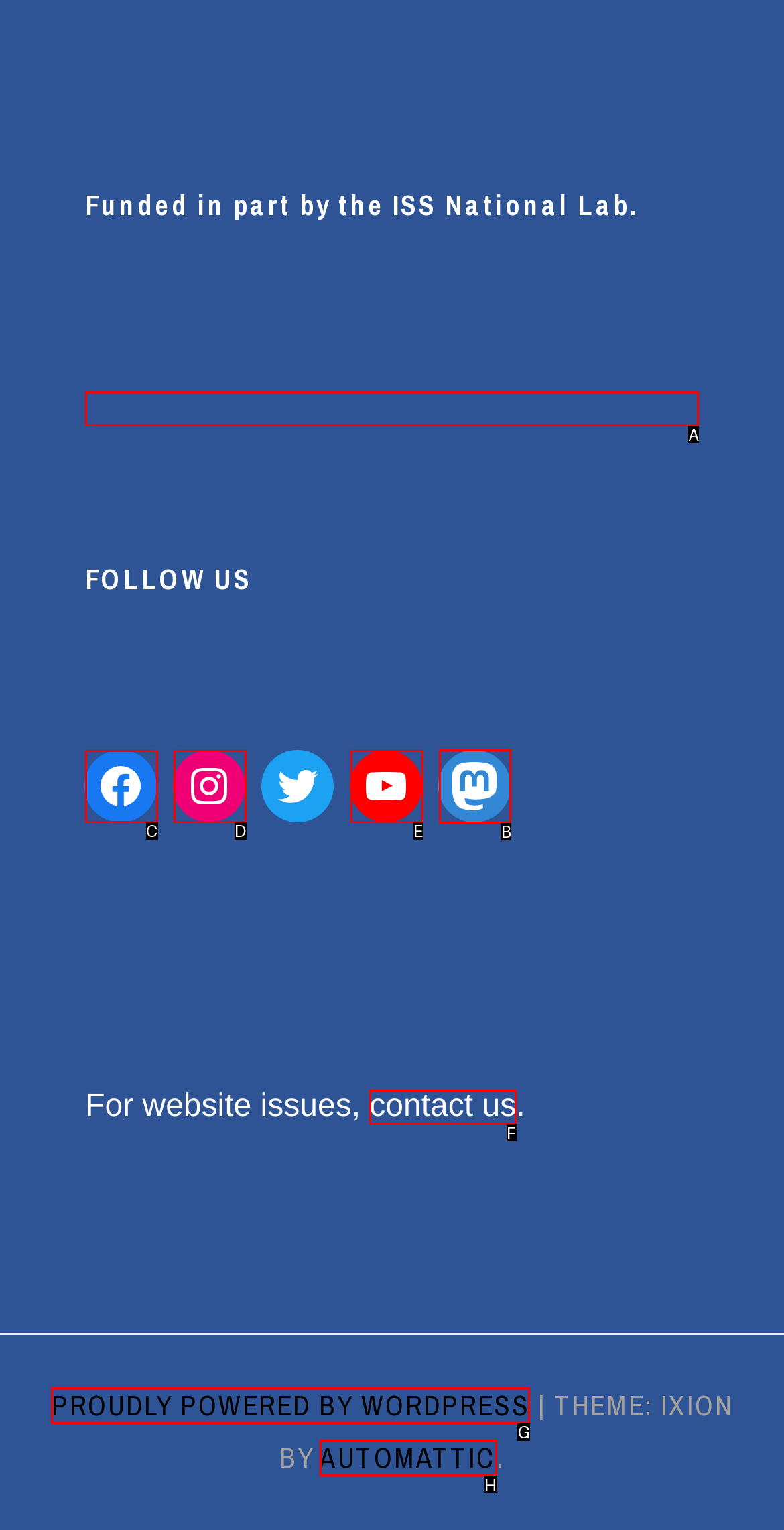Determine which letter corresponds to the UI element to click for this task: Explore the Mastodon page
Respond with the letter from the available options.

B